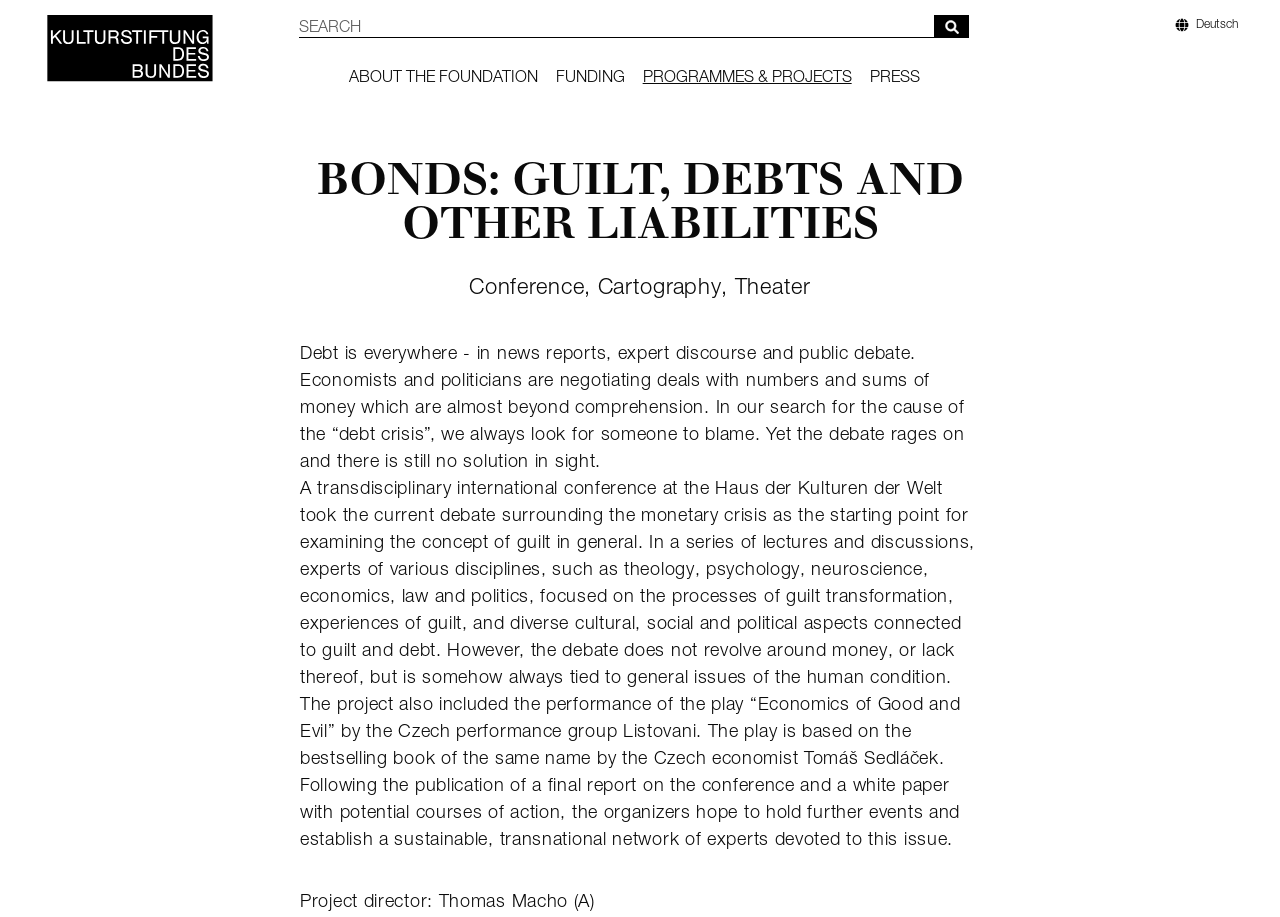Find the bounding box coordinates of the element's region that should be clicked in order to follow the given instruction: "Search for a term". The coordinates should consist of four float numbers between 0 and 1, i.e., [left, top, right, bottom].

[0.234, 0.016, 0.757, 0.041]